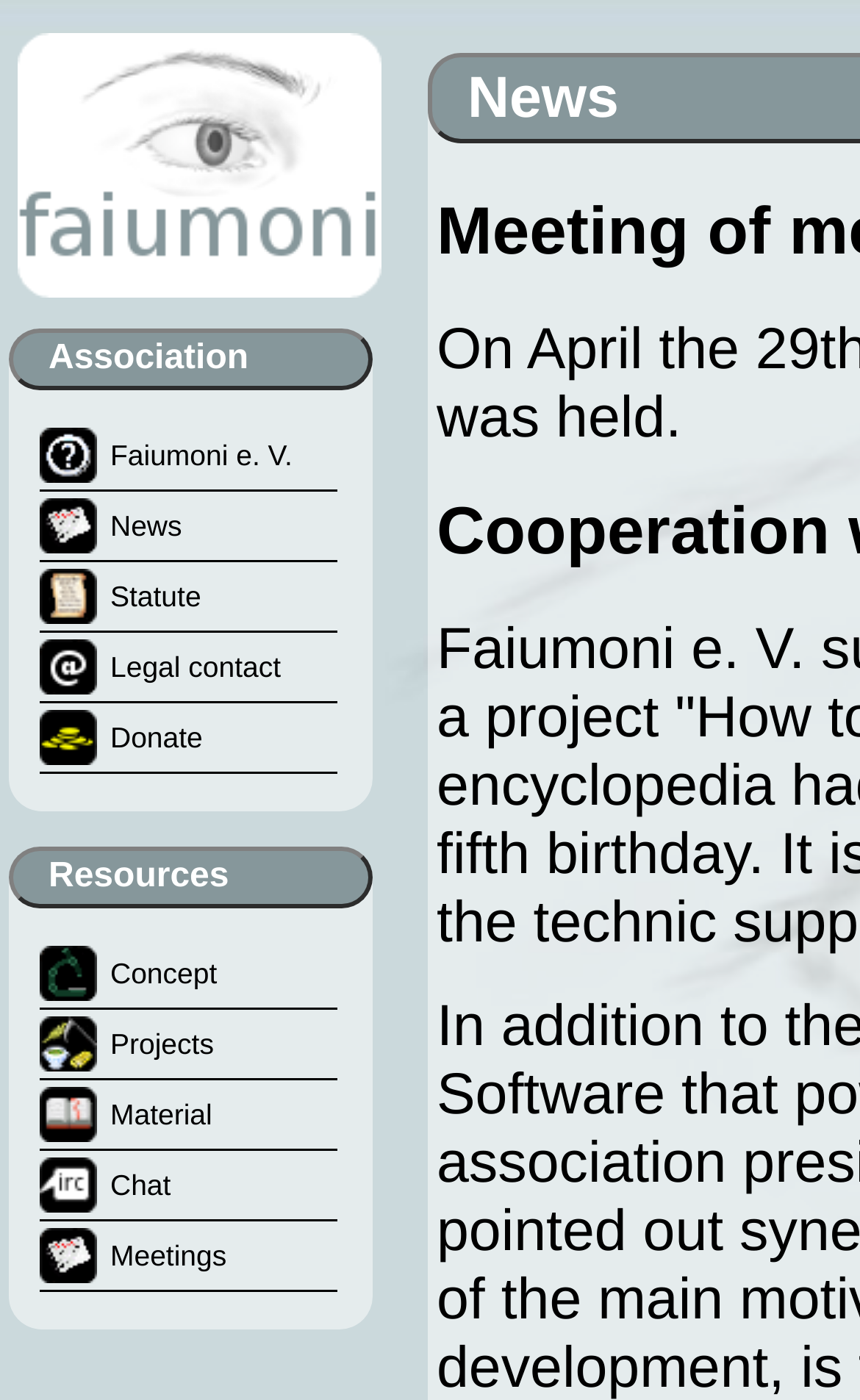Please respond in a single word or phrase: 
What is the category below 'Association'?

Resources